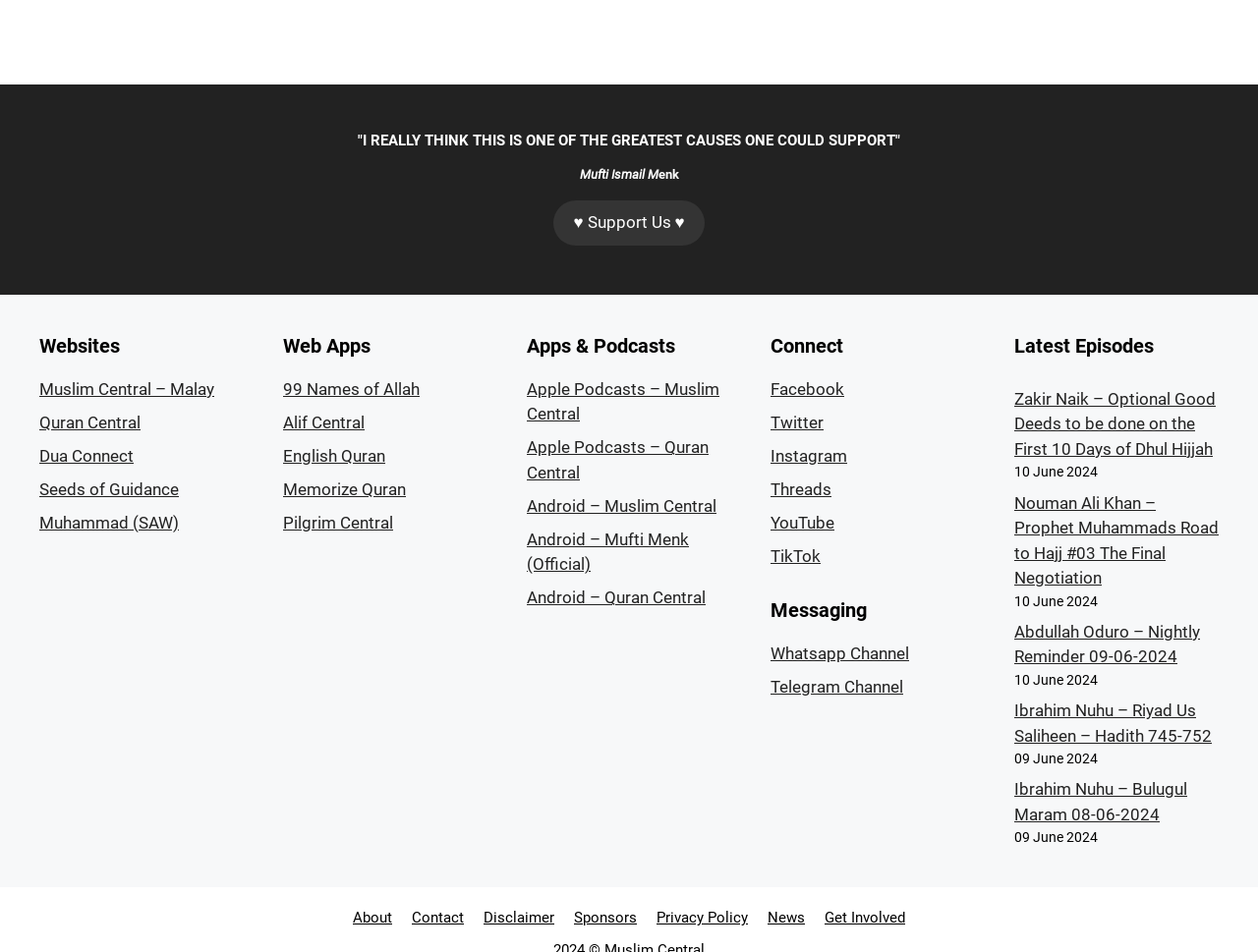What is the purpose of the 'Support Us' link?
Based on the screenshot, give a detailed explanation to answer the question.

The 'Support Us' link is prominently displayed on the website, suggesting that it is a call to action to support the website or its cause, likely through donations or other means.